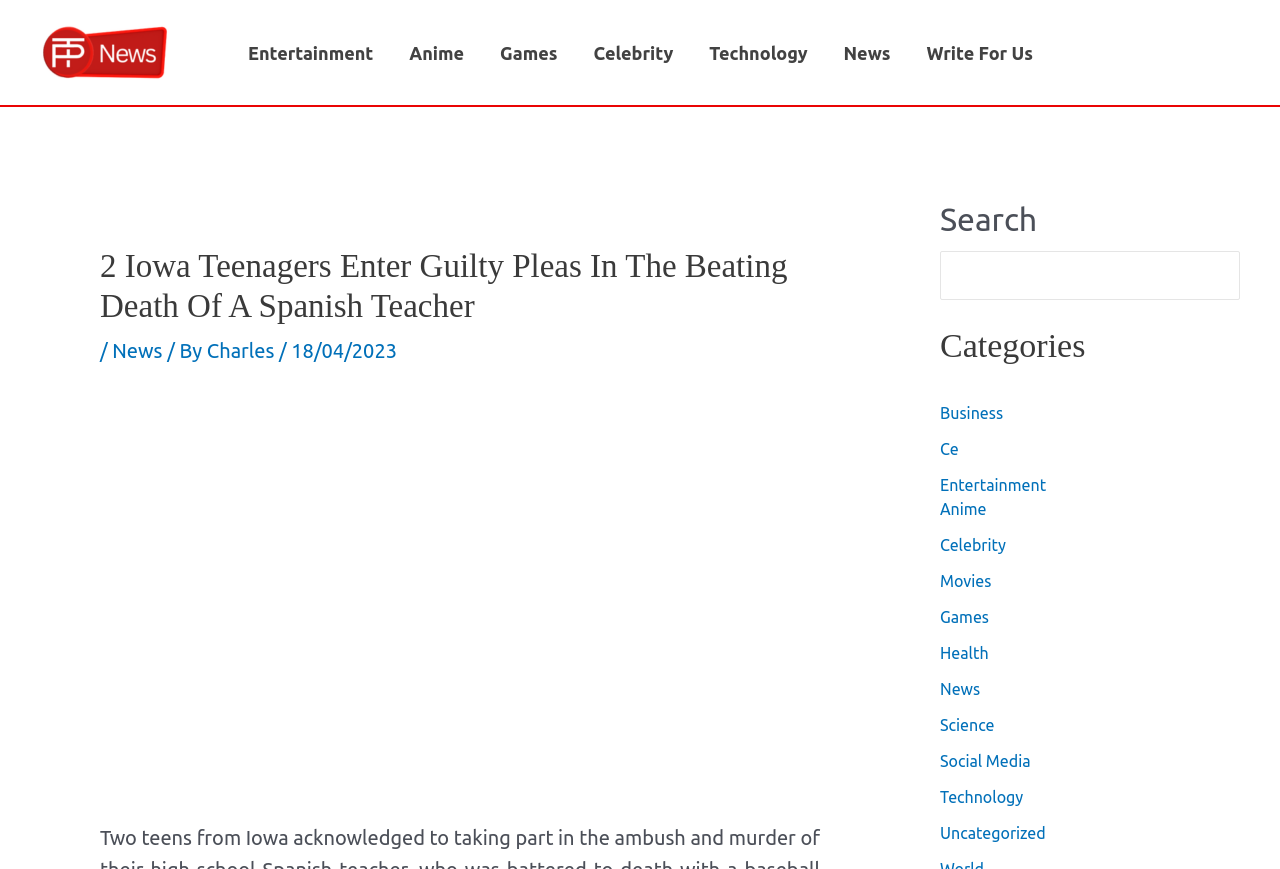Is there a search function on the webpage?
Provide an in-depth and detailed answer to the question.

A search function is available on the webpage, located at the top right corner, indicated by the search element with bounding box coordinates [0.734, 0.289, 0.969, 0.345] and OCR text 'Search'.